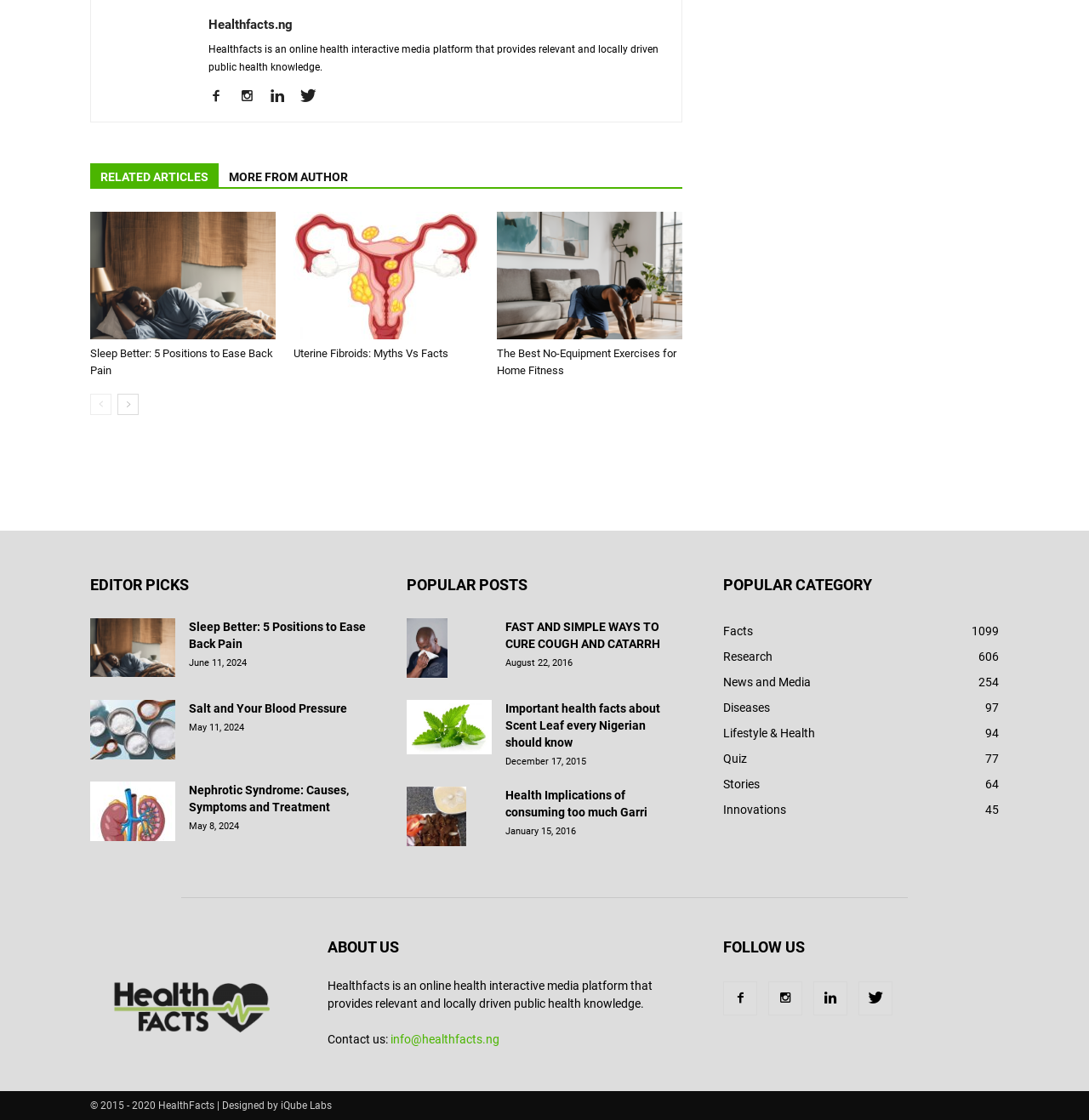Determine the bounding box coordinates of the clickable element to achieve the following action: 'View Recumbent Trike Catalog'. Provide the coordinates as four float values between 0 and 1, formatted as [left, top, right, bottom].

None